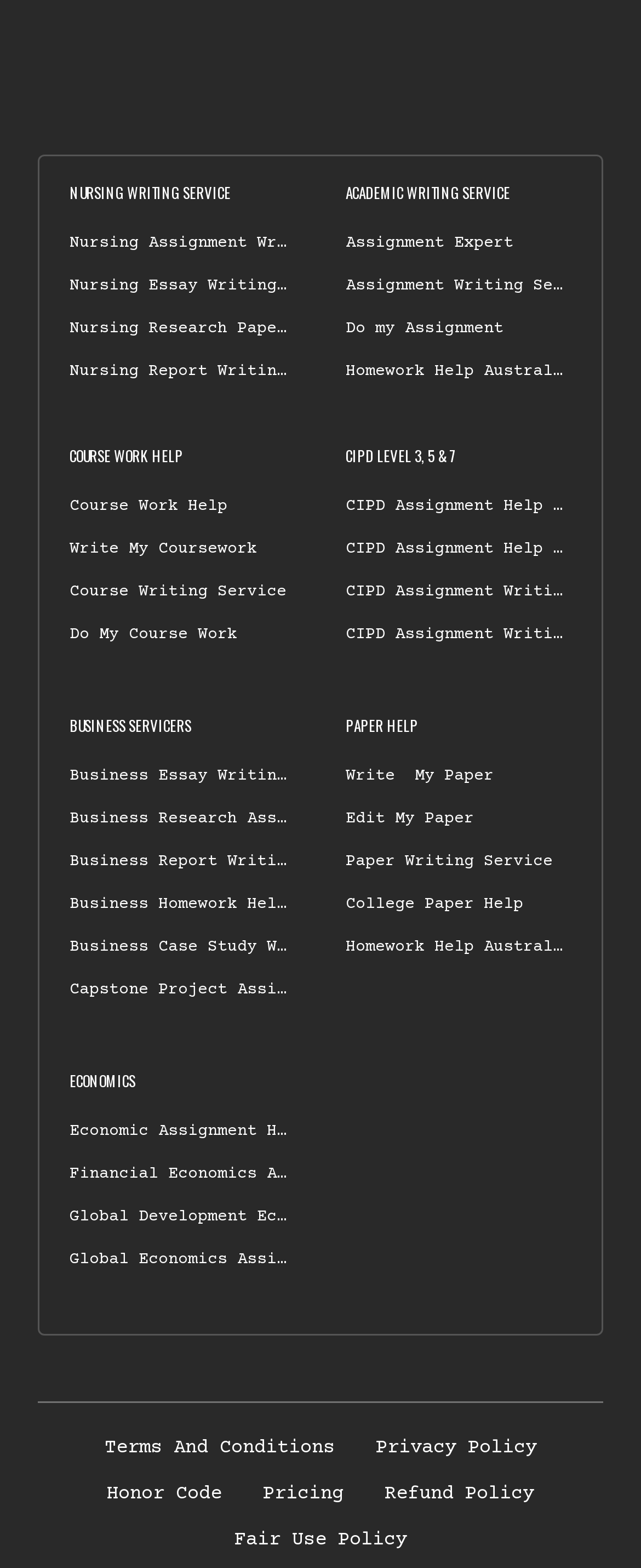Show the bounding box coordinates of the element that should be clicked to complete the task: "Learn about Business Essay Writing Service".

[0.109, 0.489, 0.57, 0.5]